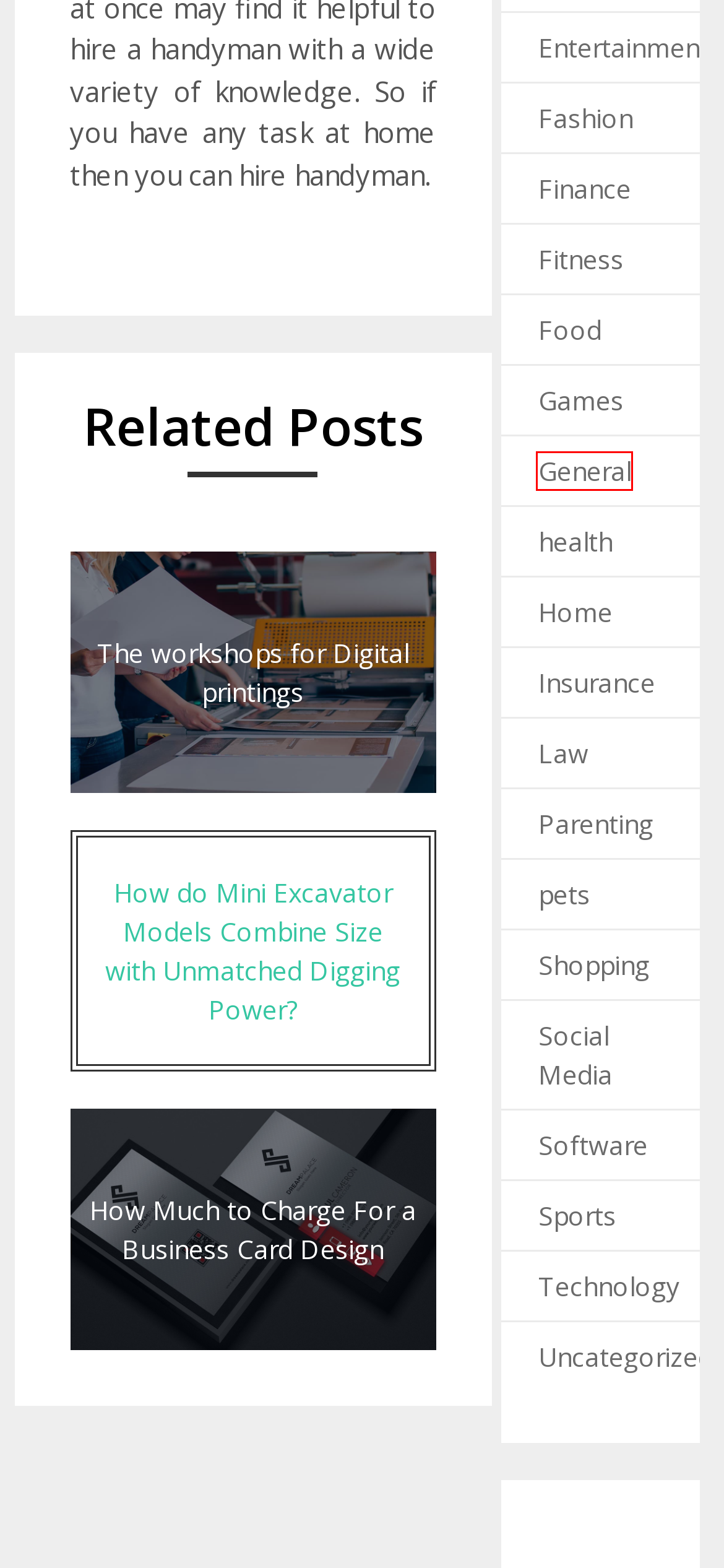You are provided with a screenshot of a webpage that includes a red rectangle bounding box. Please choose the most appropriate webpage description that matches the new webpage after clicking the element within the red bounding box. Here are the candidates:
A. pets Archives - Jlbody Conditioning
B. Games Archives - Jlbody Conditioning
C. Fitness Archives - Jlbody Conditioning
D. Social Media Archives - Jlbody Conditioning
E. How do Mini Excavator Models Combine Size with Unmatched Digging Power? - Jlbody Conditioning
F. General Archives - Jlbody Conditioning
G. Fashion Archives - Jlbody Conditioning
H. health Archives - Jlbody Conditioning

F